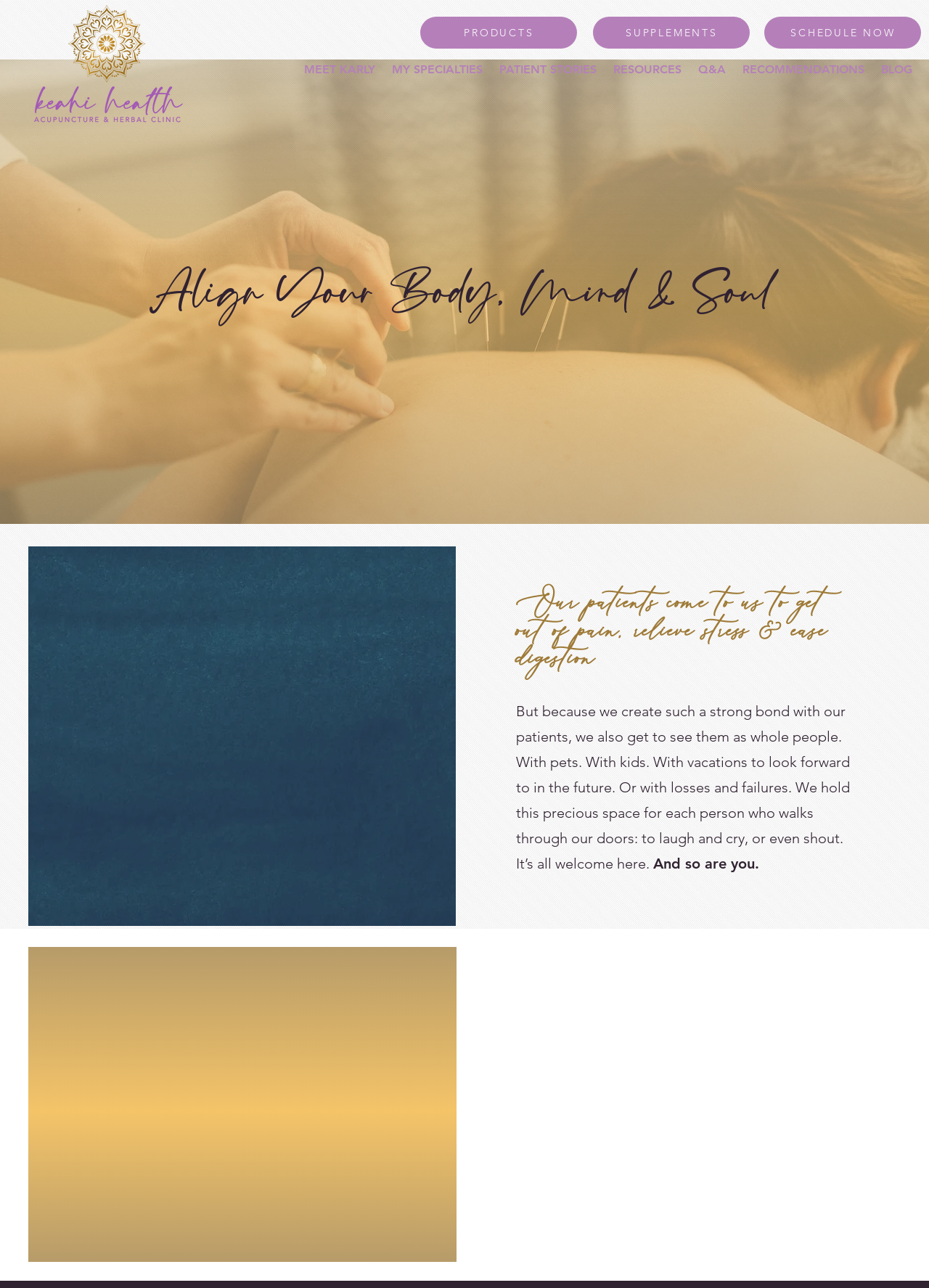Show the bounding box coordinates of the region that should be clicked to follow the instruction: "Navigate to 'MEET KARLY' section."

[0.32, 0.046, 0.414, 0.063]